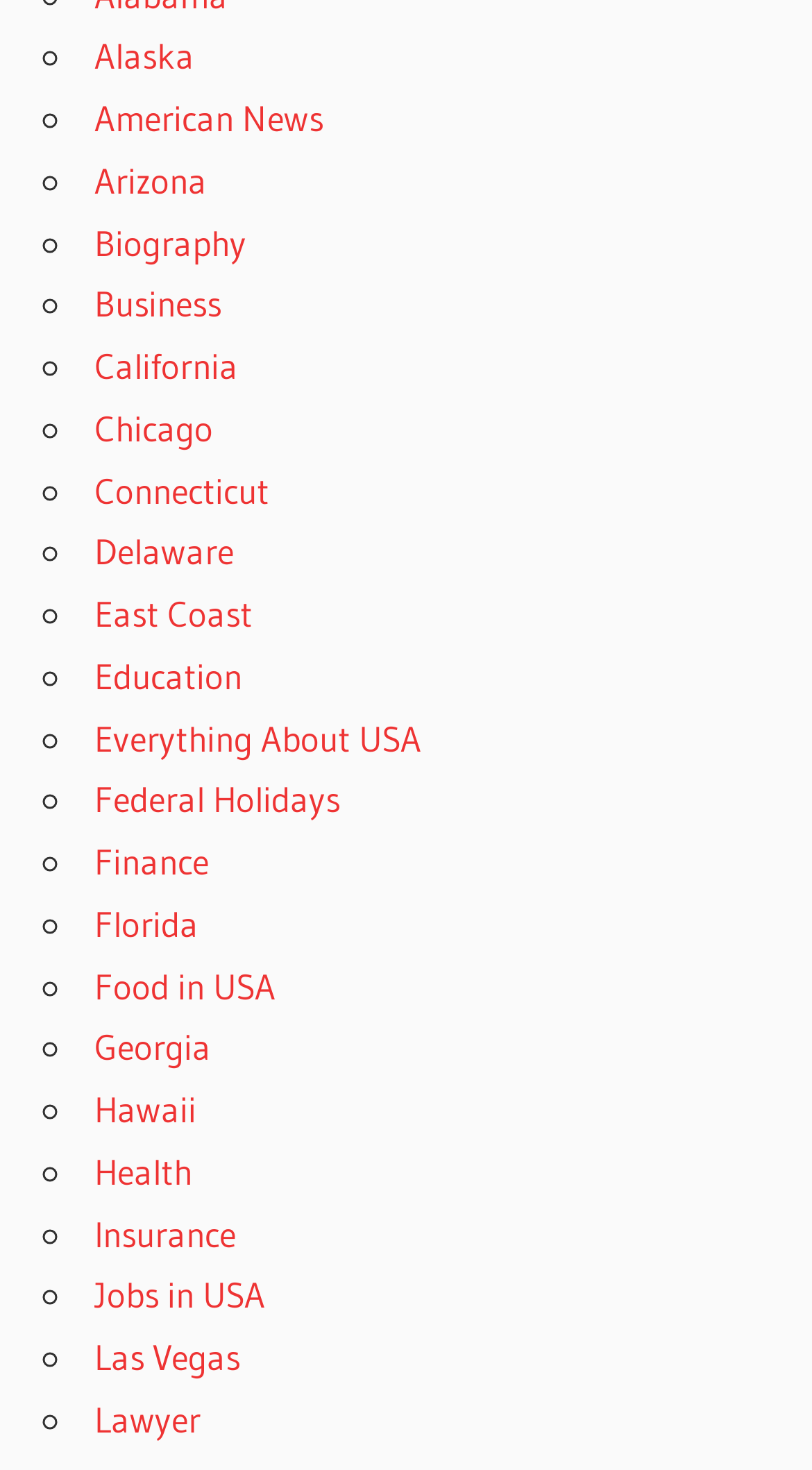Based on the element description: "Chicago", identify the bounding box coordinates for this UI element. The coordinates must be four float numbers between 0 and 1, listed as [left, top, right, bottom].

[0.116, 0.276, 0.262, 0.306]